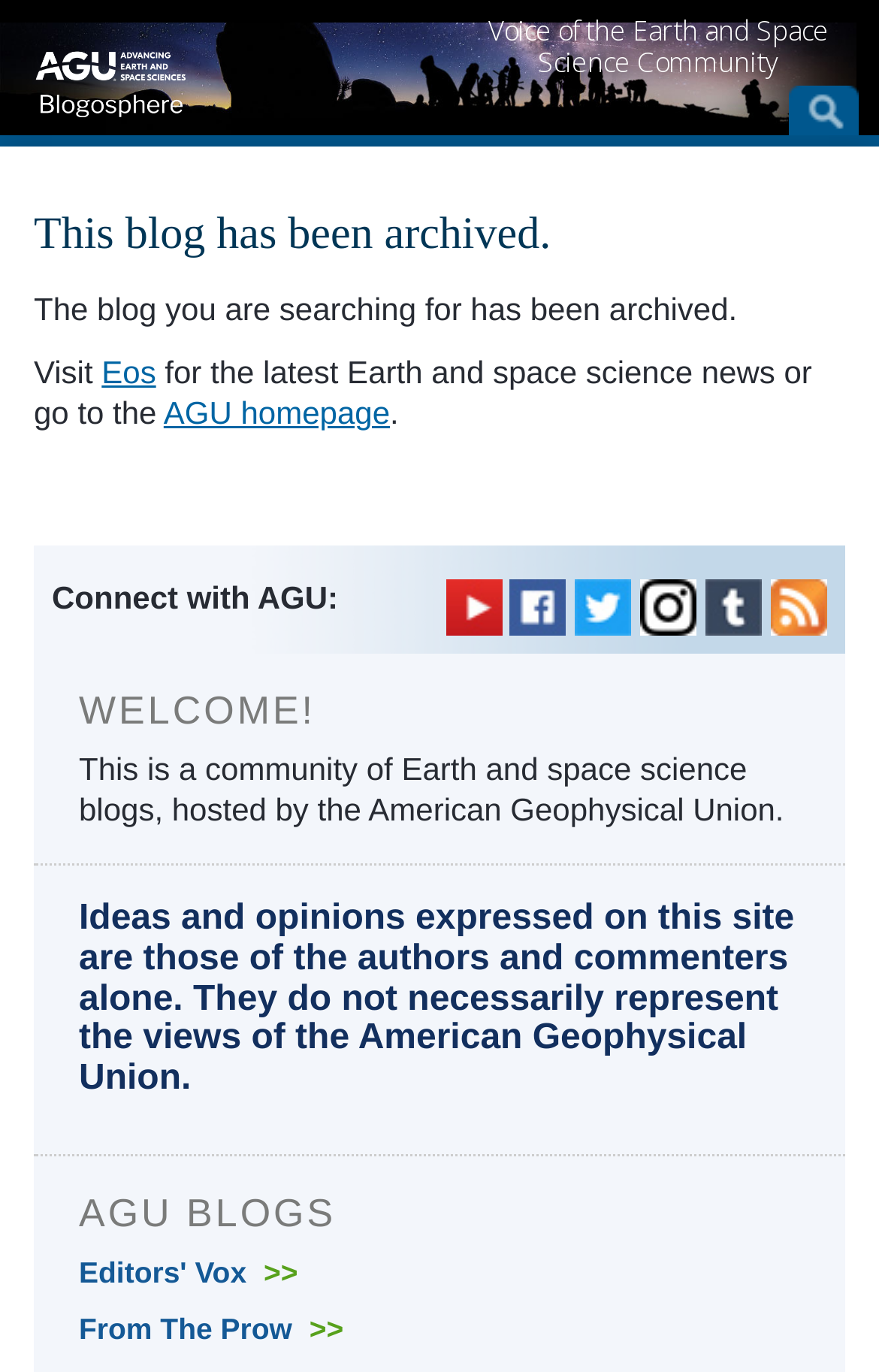What is the purpose of this website?
Kindly answer the question with as much detail as you can.

The purpose of this website can be inferred from the text 'This is a community of Earth and space science blogs, hosted by the American Geophysical Union.' which is located in the middle of the webpage.